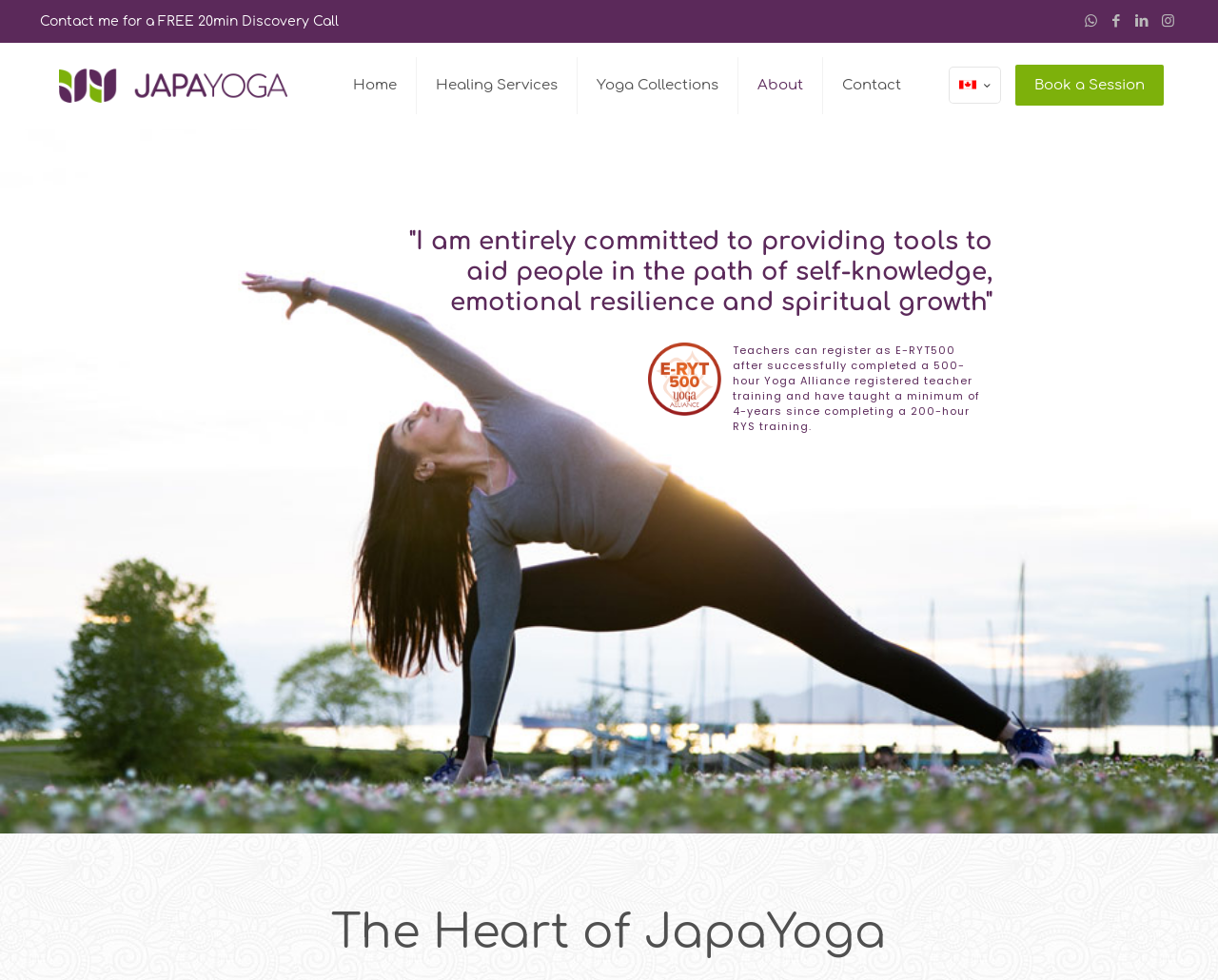Locate the bounding box coordinates of the clickable region necessary to complete the following instruction: "Click the 'Book a Session' button". Provide the coordinates in the format of four float numbers between 0 and 1, i.e., [left, top, right, bottom].

[0.833, 0.066, 0.955, 0.108]